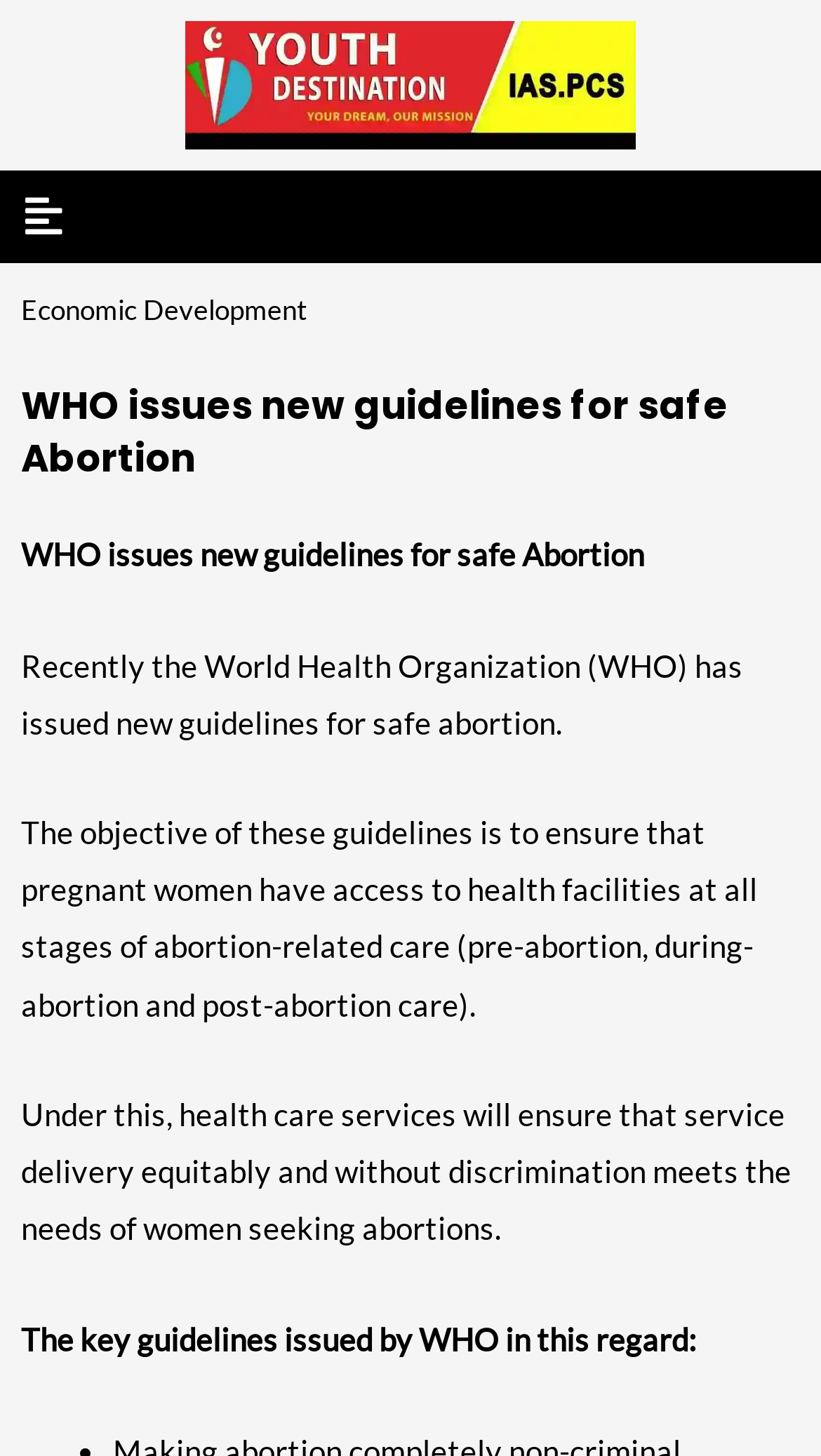Locate and extract the headline of this webpage.

WHO issues new guidelines for safe Abortion